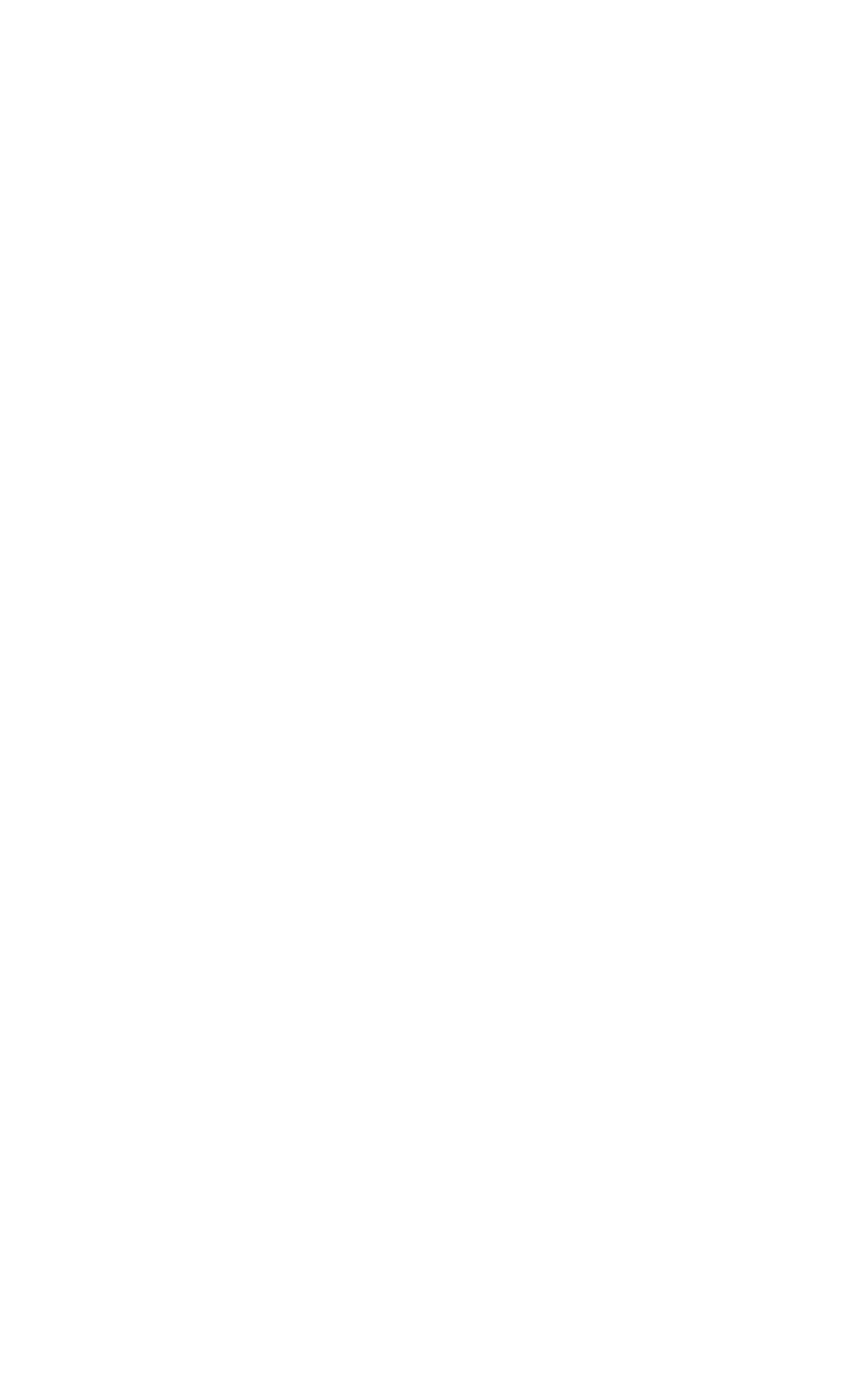Find the bounding box coordinates of the area to click in order to follow the instruction: "View next post".

[0.056, 0.394, 0.885, 0.547]